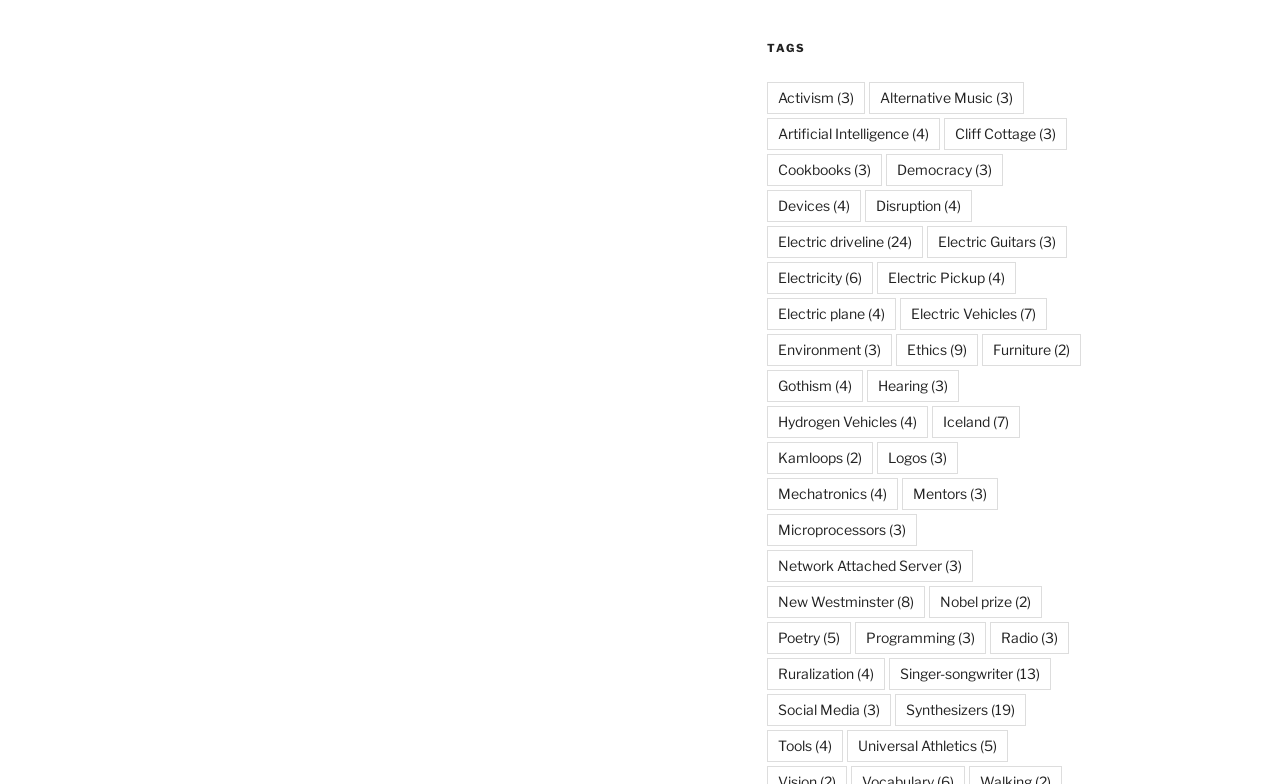Please pinpoint the bounding box coordinates for the region I should click to adhere to this instruction: "Explore Artificial Intelligence".

[0.599, 0.151, 0.734, 0.192]